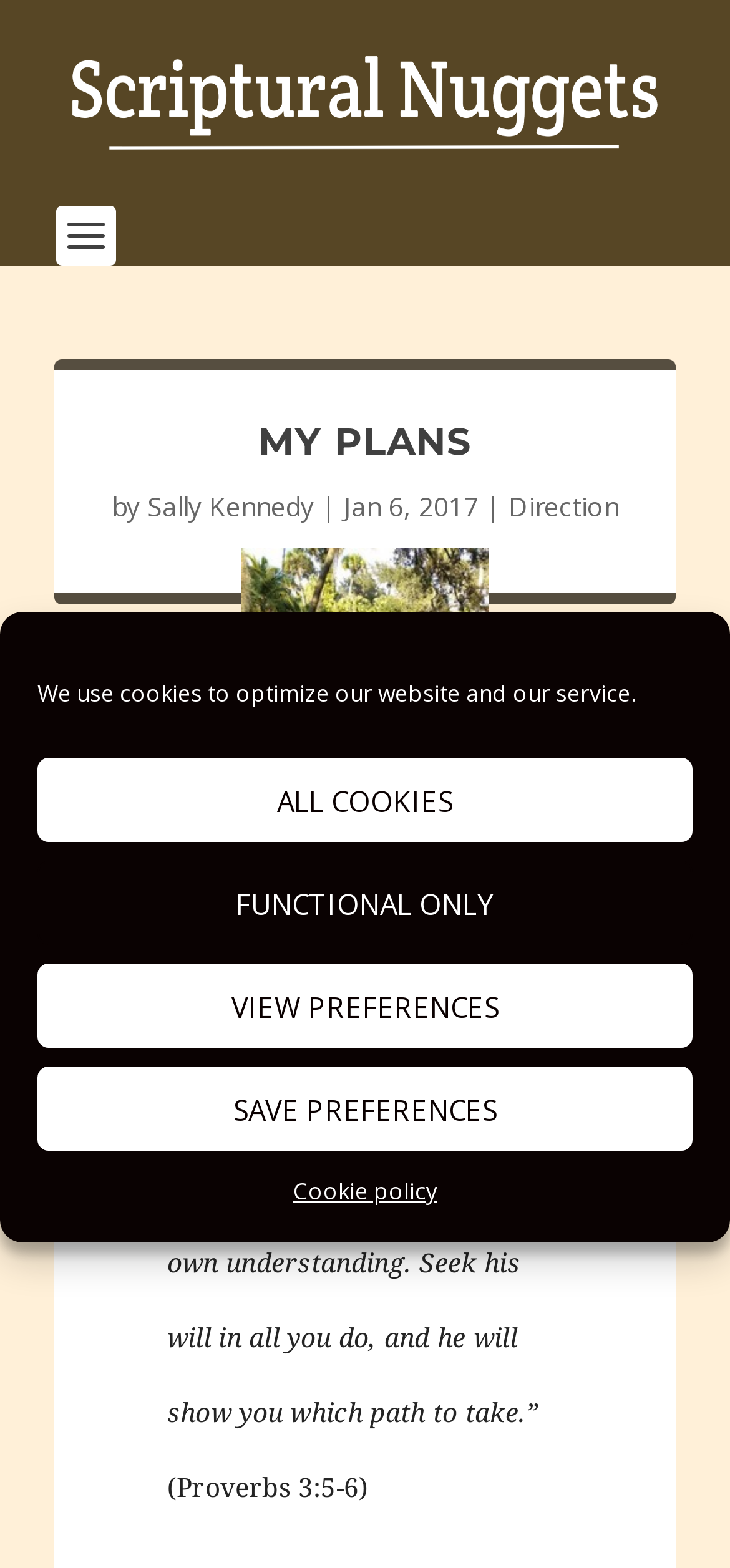Answer succinctly with a single word or phrase:
What is the biblical reference of the quote?

Proverbs 3:5-6